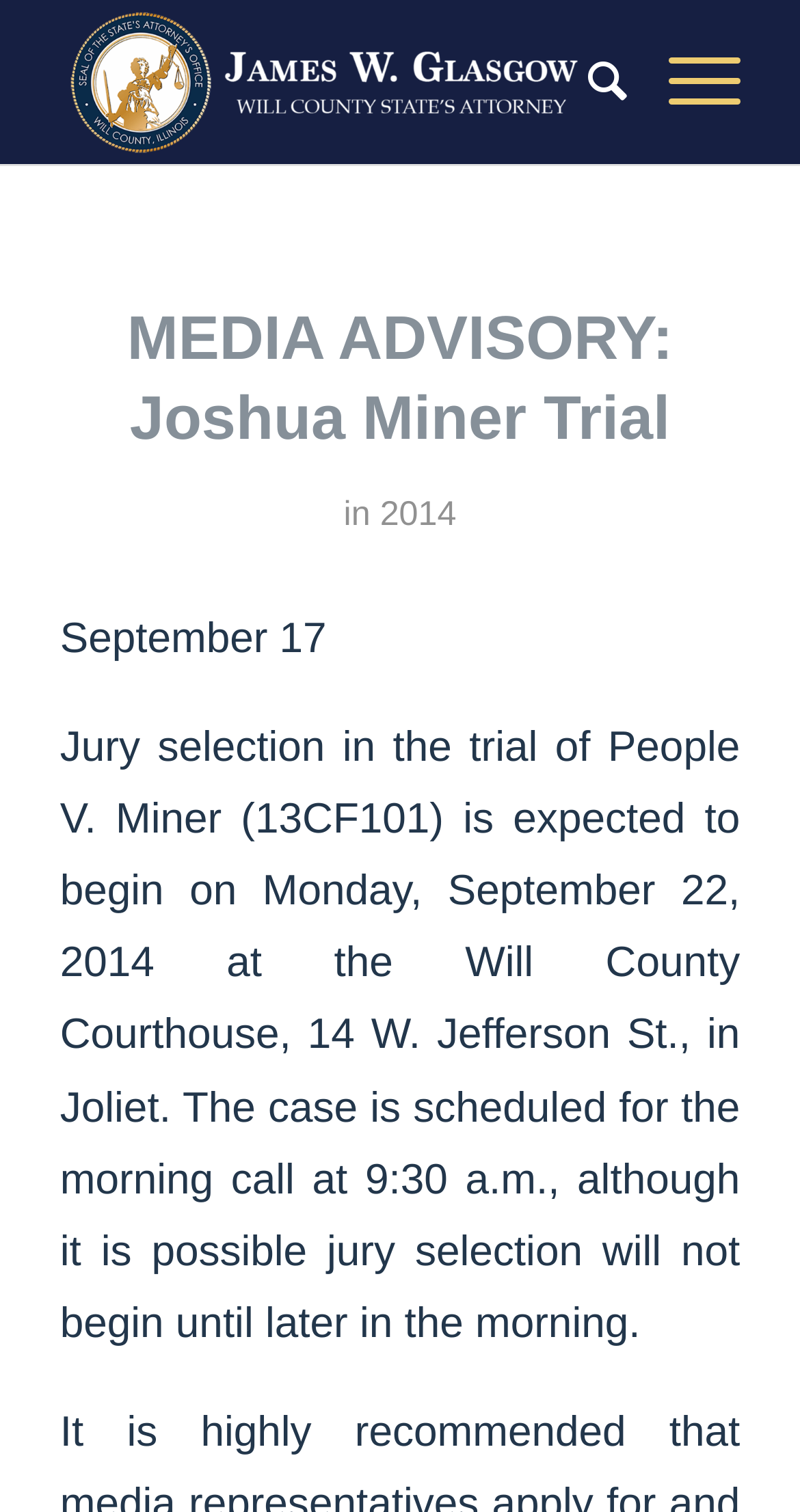From the element description: "Menu Menu", extract the bounding box coordinates of the UI element. The coordinates should be expressed as four float numbers between 0 and 1, in the order [left, top, right, bottom].

[0.784, 0.0, 0.925, 0.108]